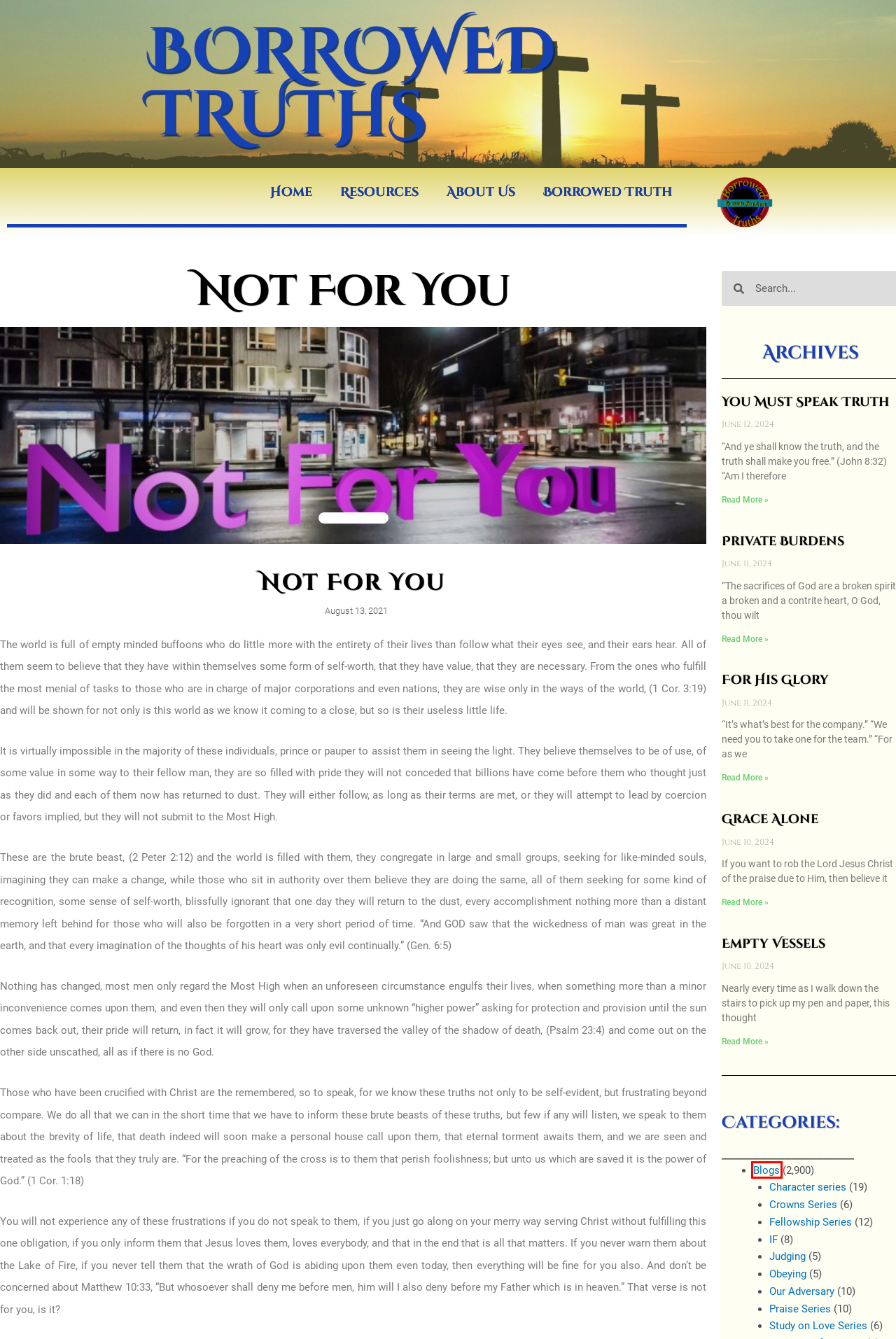Given a webpage screenshot with a red bounding box around a particular element, identify the best description of the new webpage that will appear after clicking on the element inside the red bounding box. Here are the candidates:
A. Crowns Series – Borrowed Truths
B. Obeying – Borrowed Truths
C. Empty Vessels – Borrowed Truths
D. Resources – Borrowed Truths
E. About Us – Borrowed Truths
F. Character series – Borrowed Truths
G. Blogs – Borrowed Truths
H. August 13, 2021 – Borrowed Truths

G